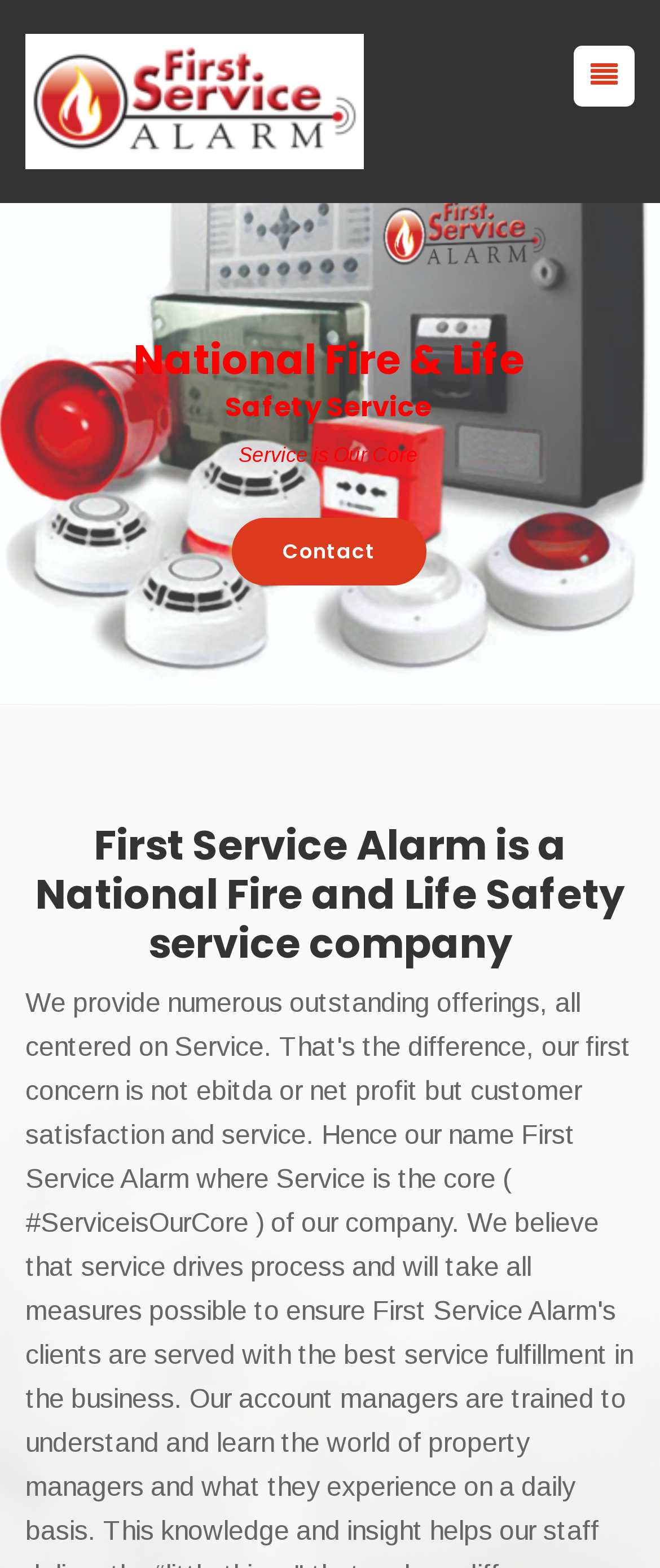Extract the bounding box of the UI element described as: "alt="logo.png"".

[0.038, 0.054, 0.551, 0.073]